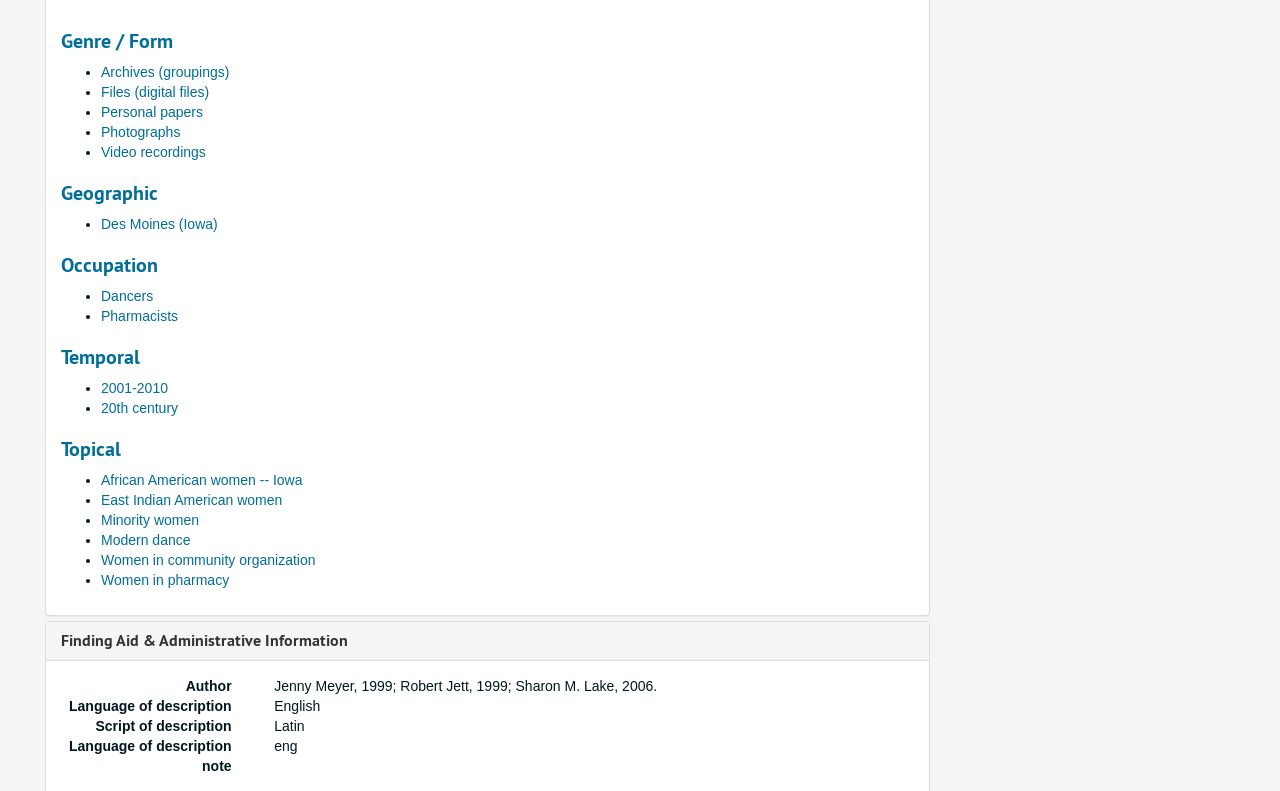Bounding box coordinates are specified in the format (top-left x, top-left y, bottom-right x, bottom-right y). All values are floating point numbers bounded between 0 and 1. Please provide the bounding box coordinate of the region this sentence describes: 2001-2010

[0.079, 0.481, 0.131, 0.501]